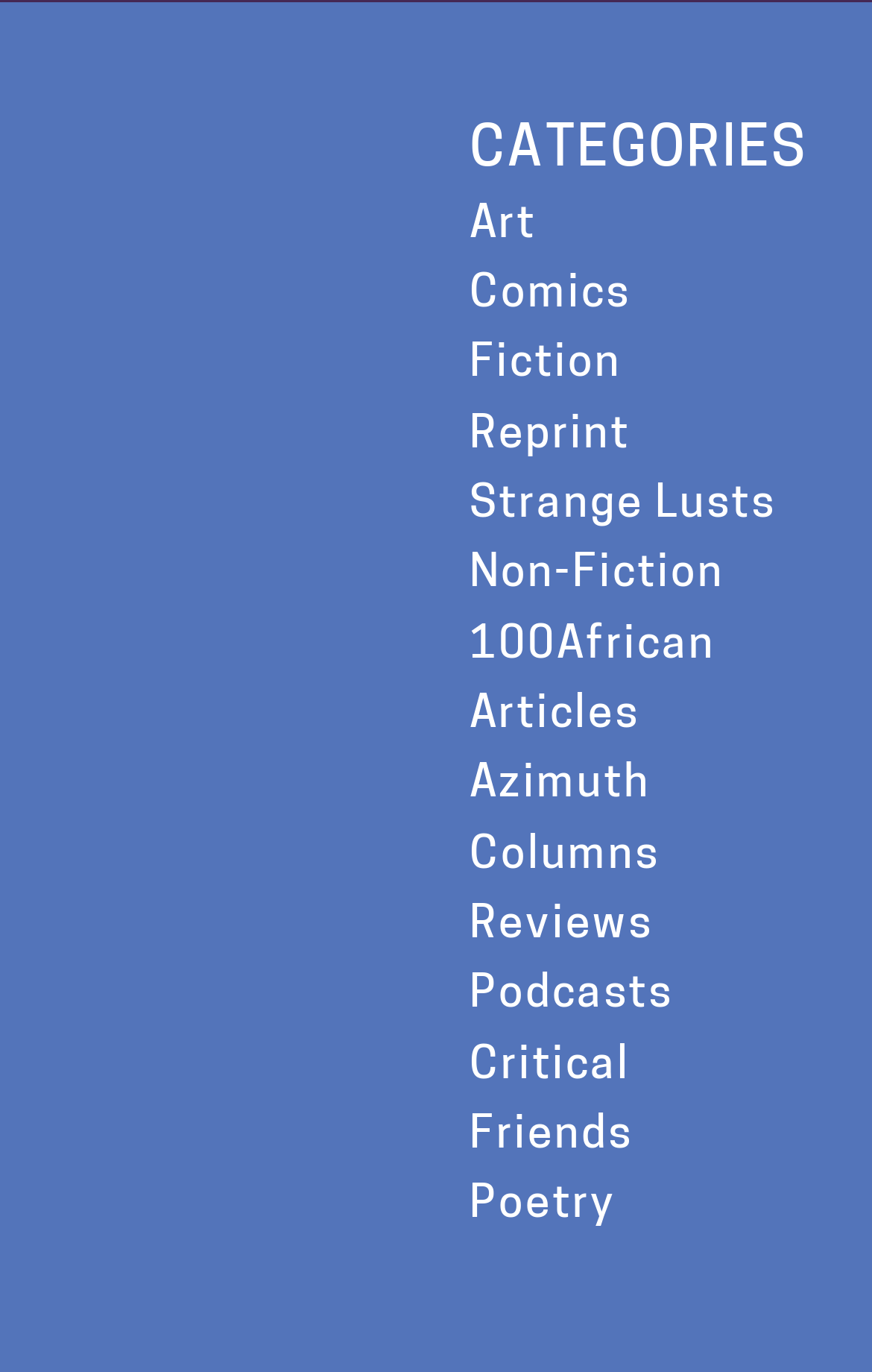What is the first category listed?
Provide an in-depth and detailed answer to the question.

The first category listed is 'Art' which is a link element located at the top of the webpage, with a bounding box of [0.538, 0.148, 0.615, 0.18].